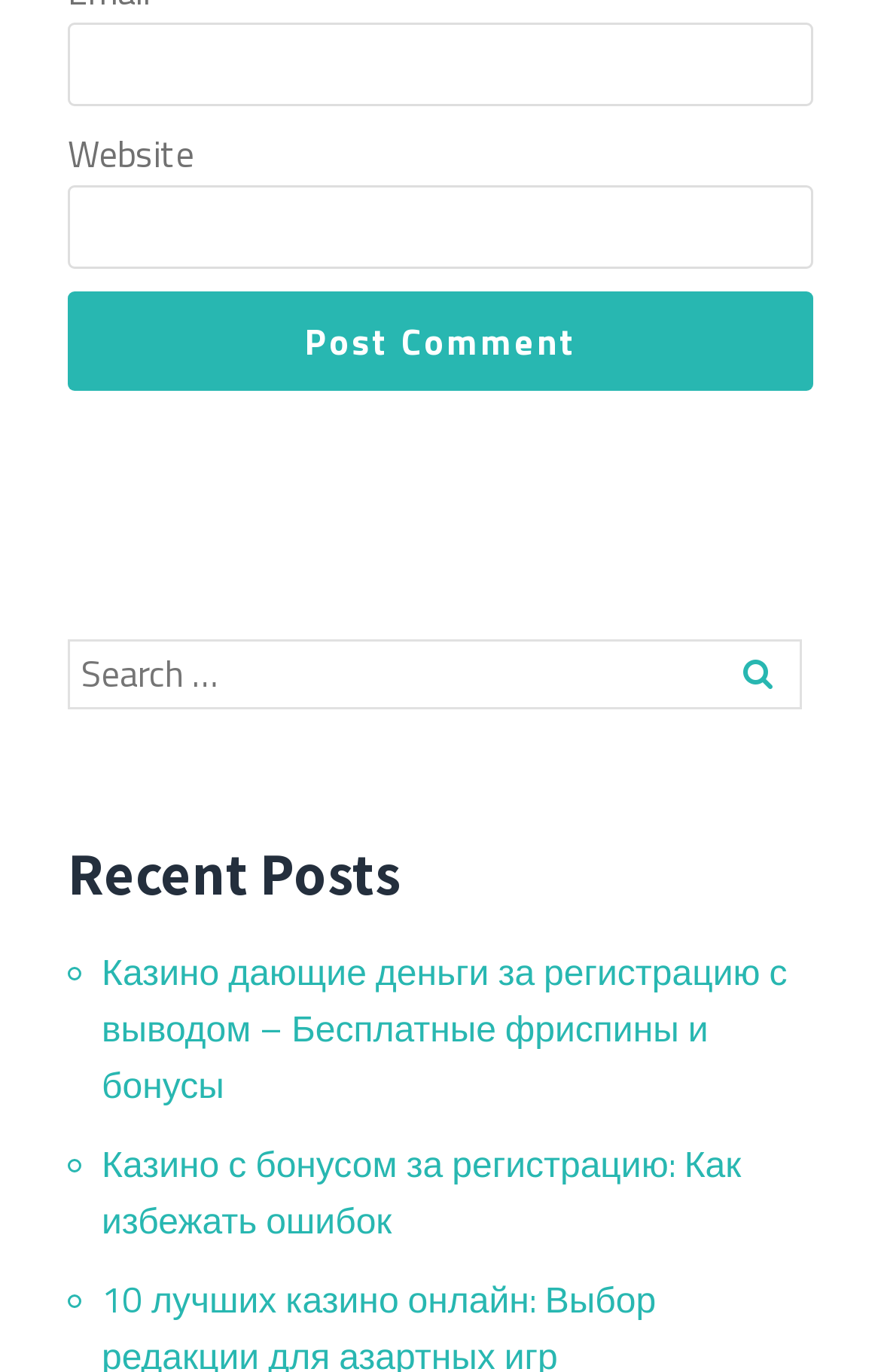Can you look at the image and give a comprehensive answer to the question:
What is the purpose of the 'Website' textbox?

The textbox labeled 'Website' is likely used to input a website URL, possibly for commenting or sharing a website, as it is placed alongside a 'Post Comment' button and an 'Email' textbox.